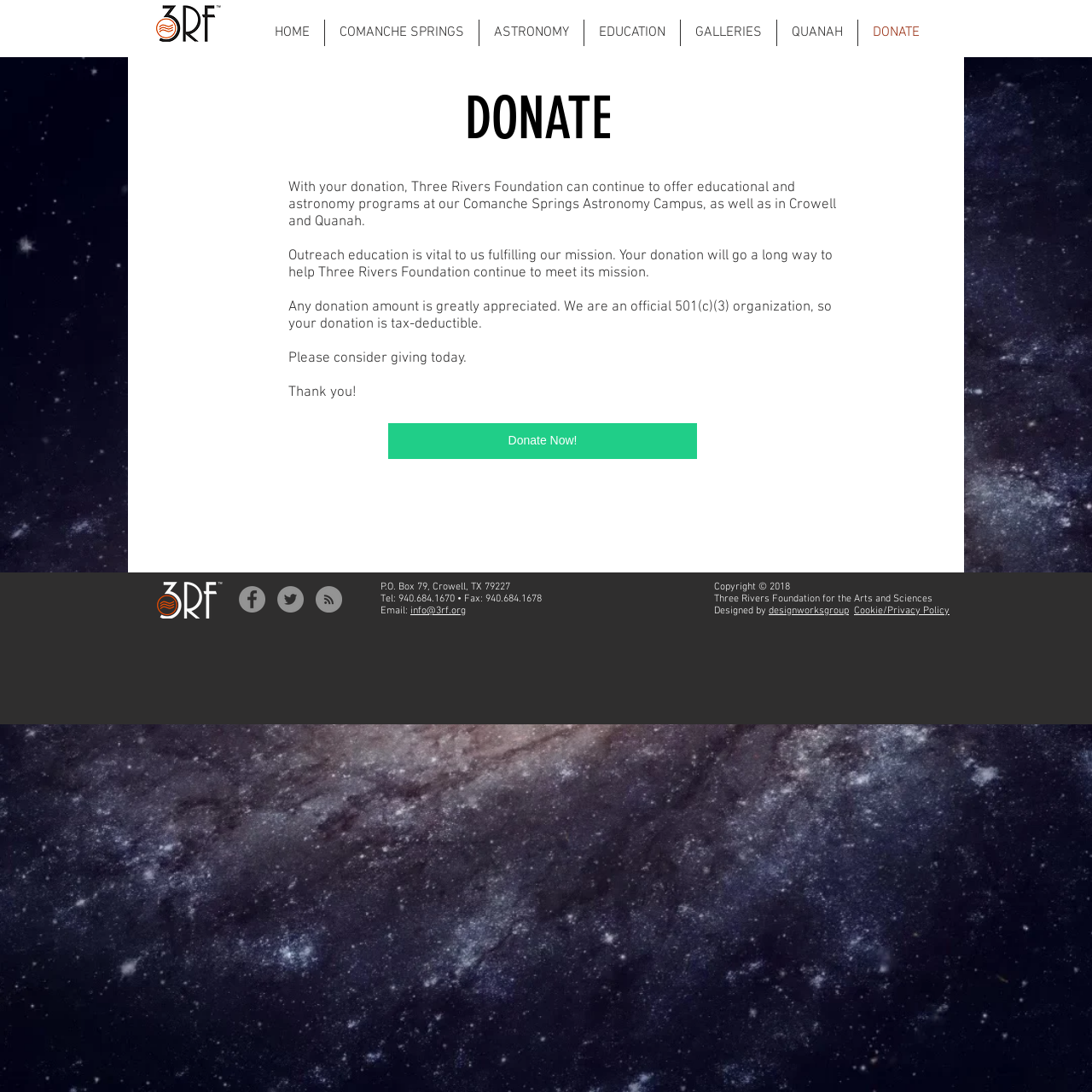Please respond to the question using a single word or phrase:
What is the purpose of Three Rivers Foundation?

Educational and astronomy programs